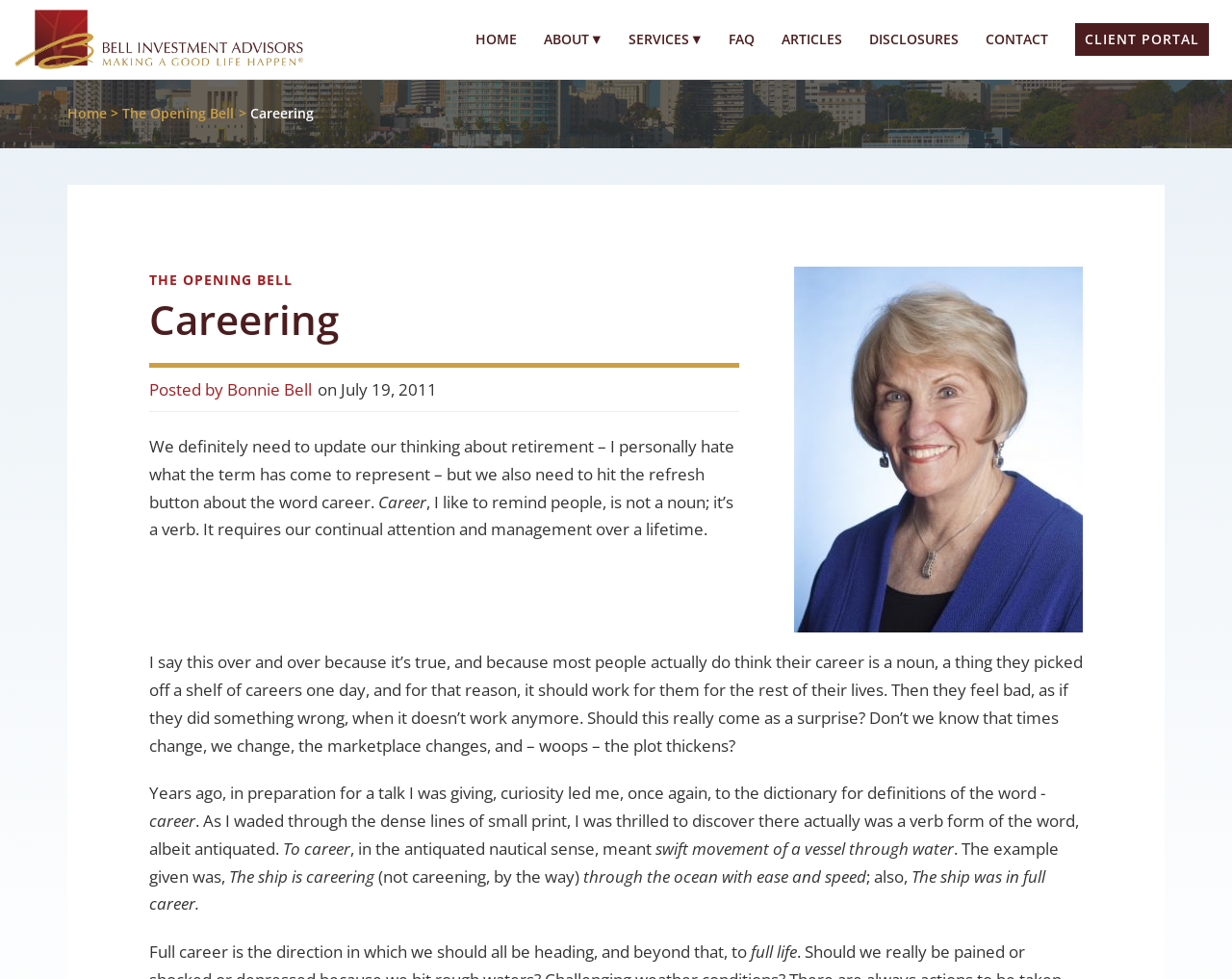Predict the bounding box coordinates of the UI element that matches this description: "The Opening Bell". The coordinates should be in the format [left, top, right, bottom] with each value between 0 and 1.

[0.121, 0.276, 0.238, 0.295]